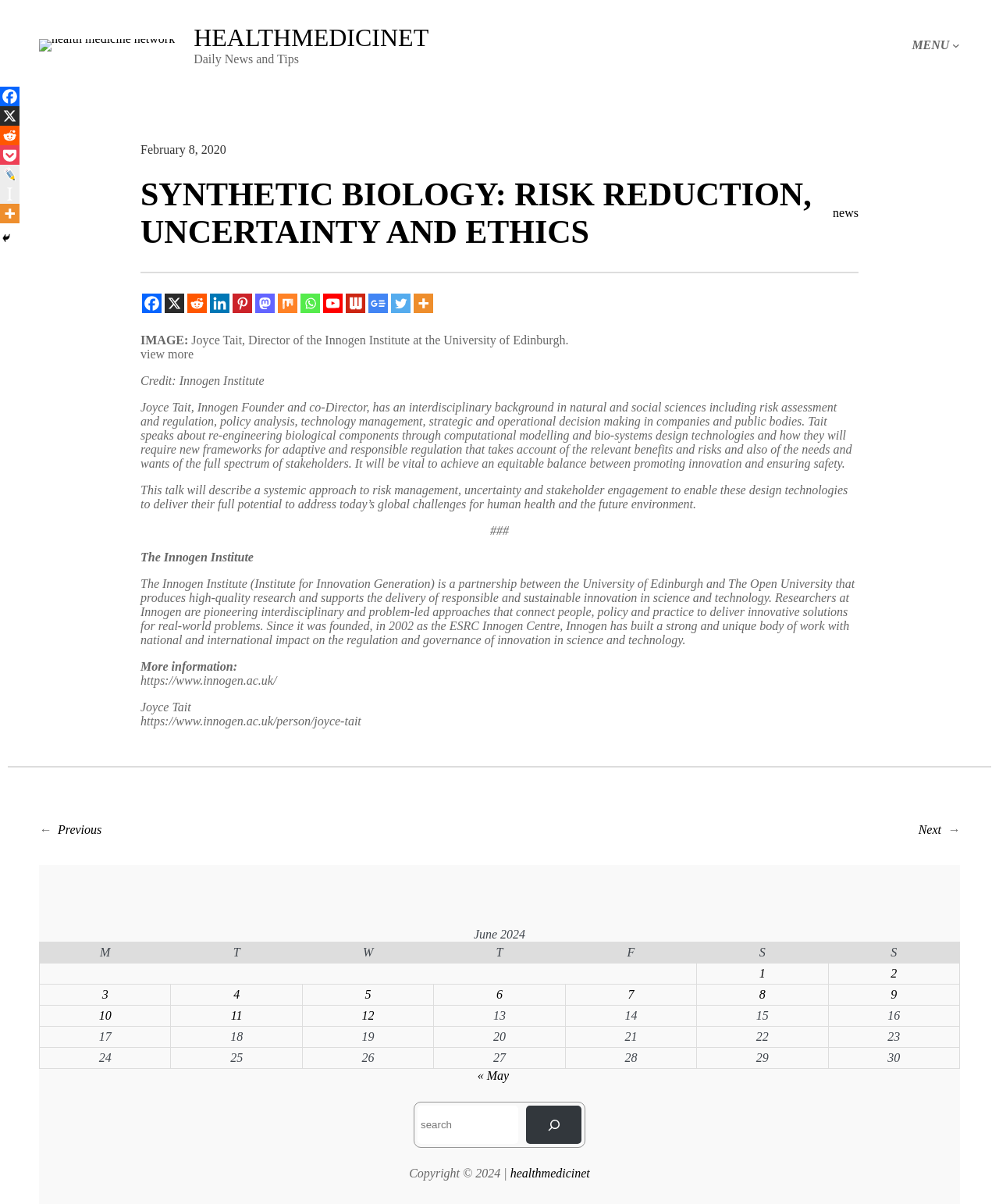Please give the bounding box coordinates of the area that should be clicked to fulfill the following instruction: "Click on the 'MENU' button". The coordinates should be in the format of four float numbers from 0 to 1, i.e., [left, top, right, bottom].

[0.913, 0.031, 0.95, 0.043]